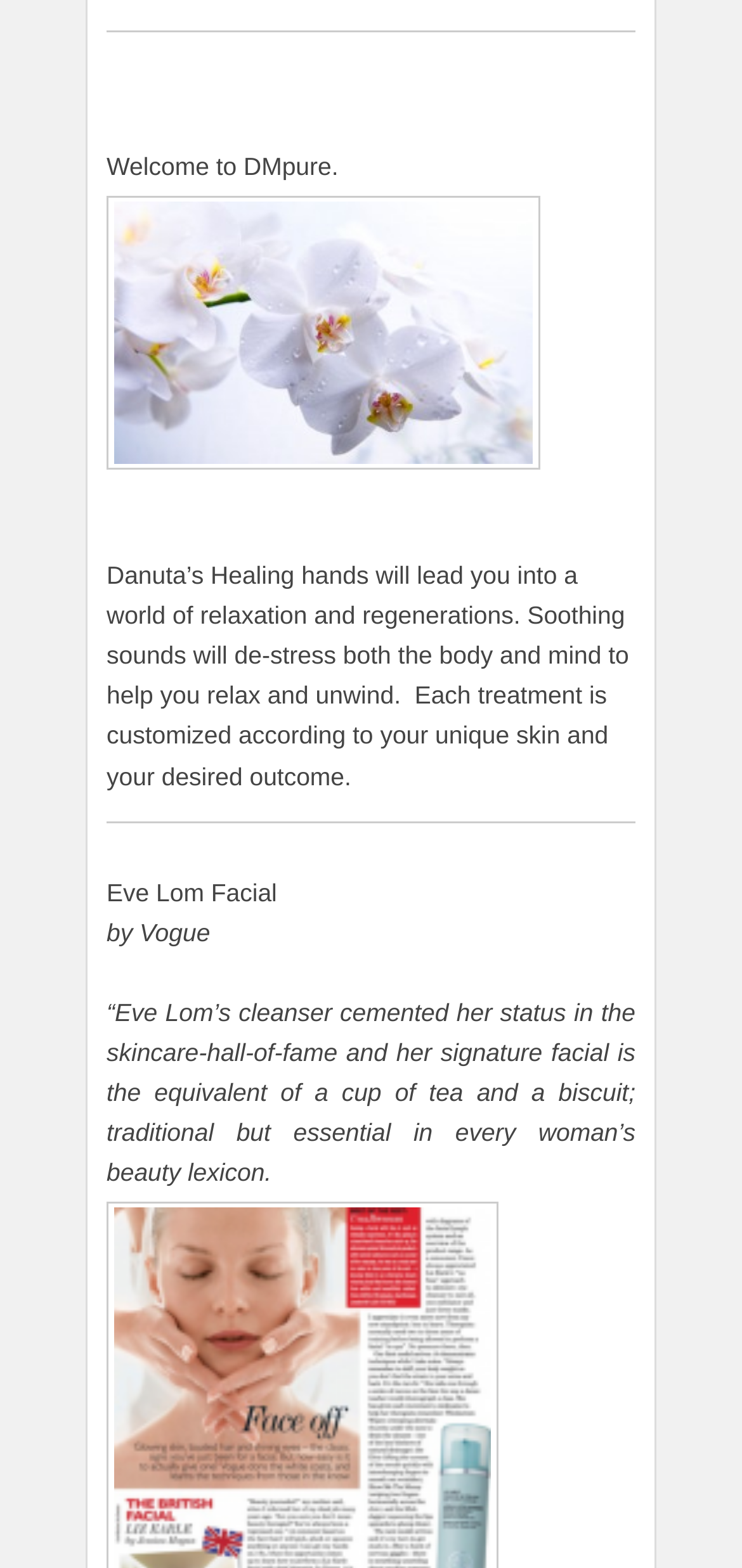Provide the bounding box coordinates for the UI element that is described as: "04/02/2015".

[0.303, 0.007, 0.47, 0.026]